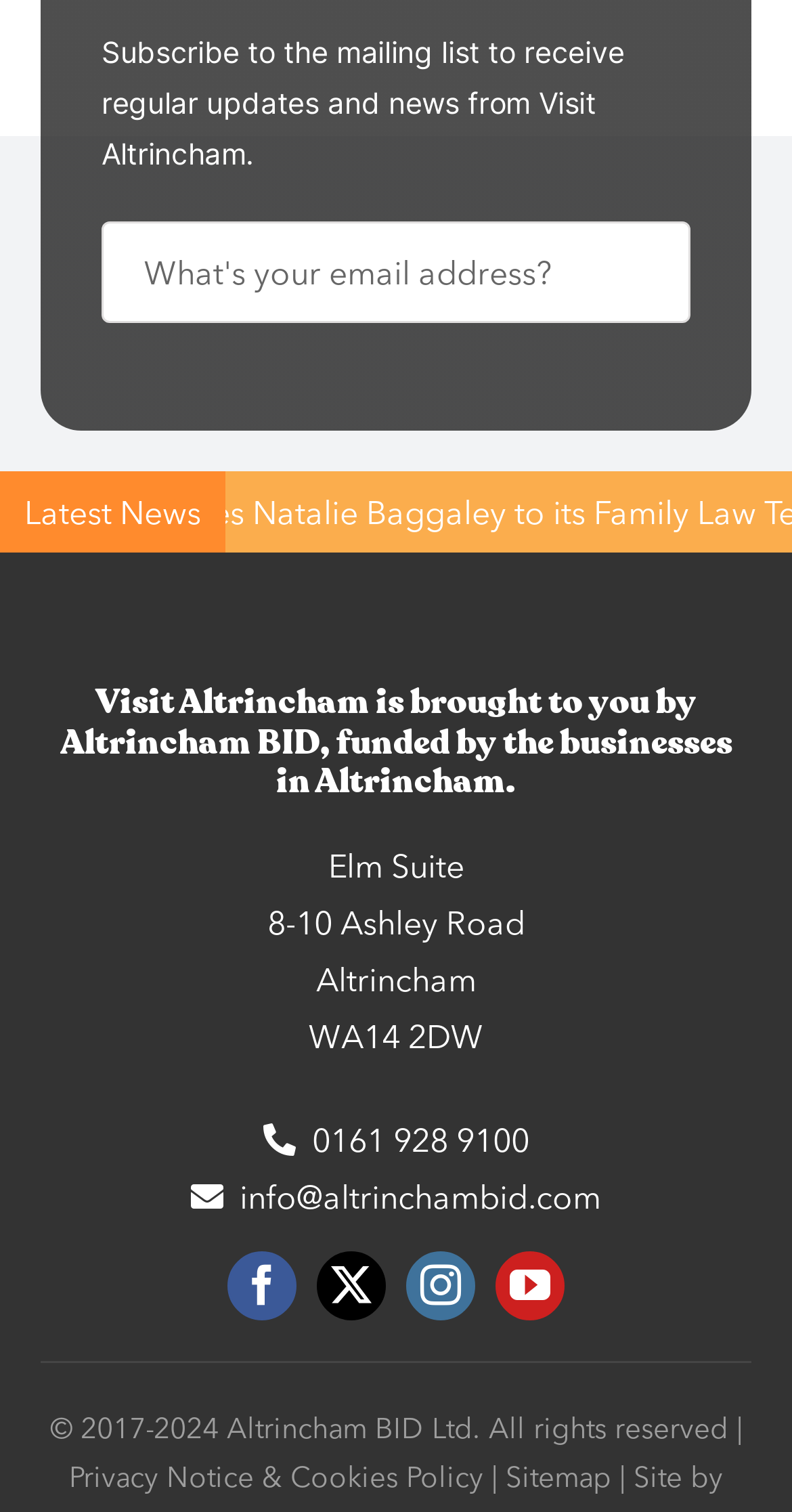What is the address of Altrincham BID?
Answer the question based on the image using a single word or a brief phrase.

8-10 Ashley Road, Altrincham, WA14 2DW